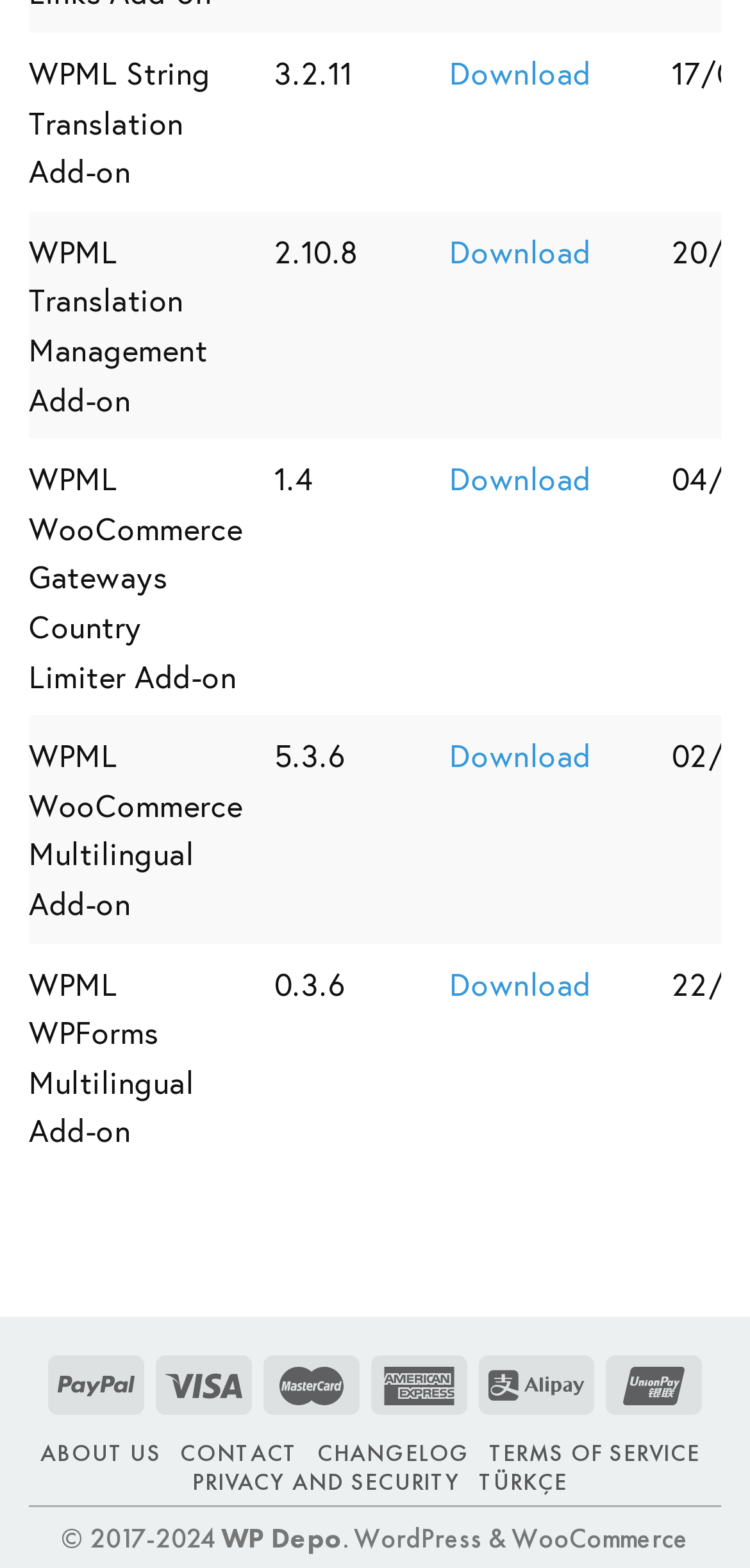Locate the bounding box for the described UI element: "Download". Ensure the coordinates are four float numbers between 0 and 1, formatted as [left, top, right, bottom].

[0.599, 0.469, 0.789, 0.494]